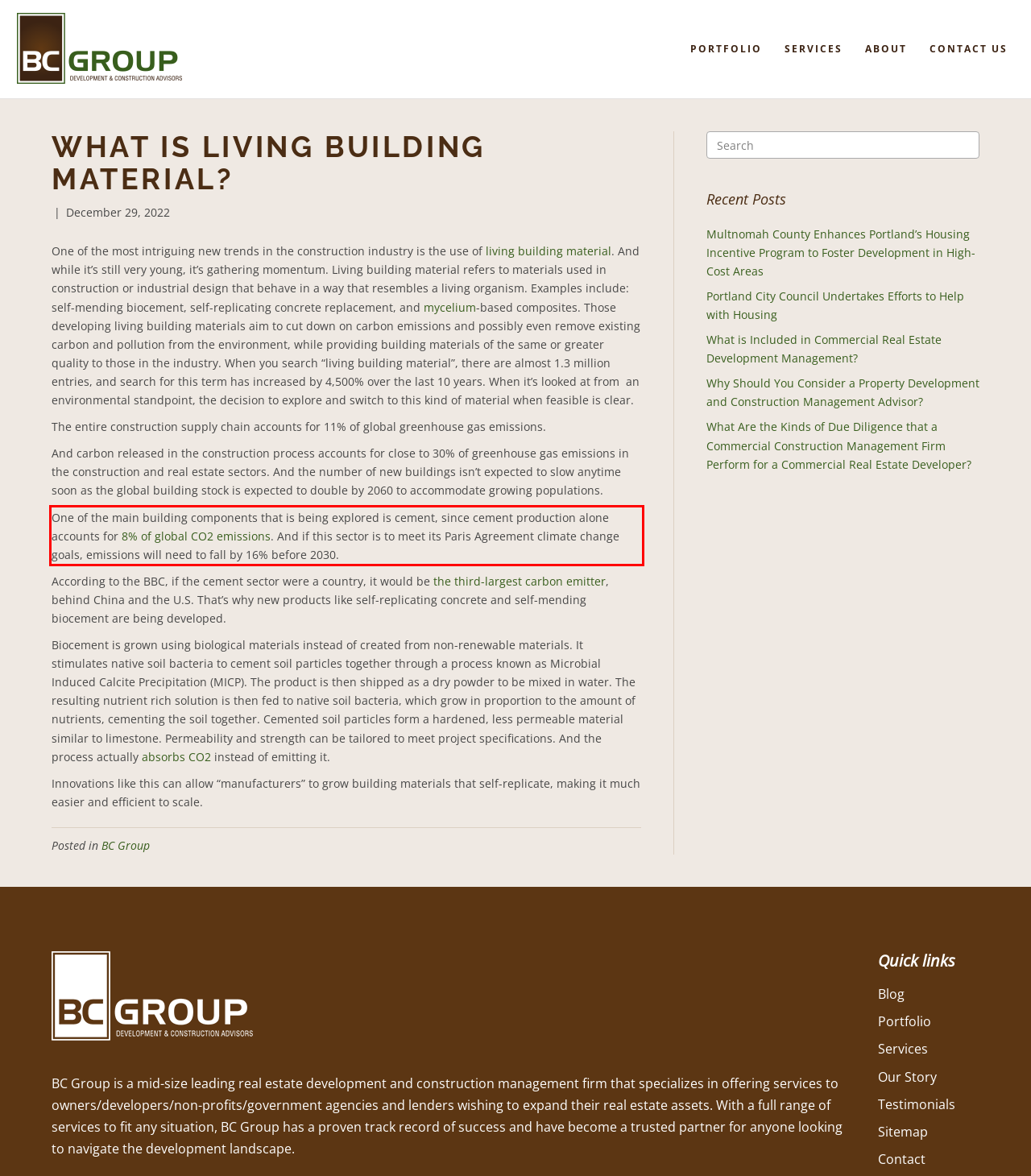Given a webpage screenshot, identify the text inside the red bounding box using OCR and extract it.

One of the main building components that is being explored is cement, since cement production alone accounts for 8% of global CO2 emissions. And if this sector is to meet its Paris Agreement climate change goals, emissions will need to fall by 16% before 2030.